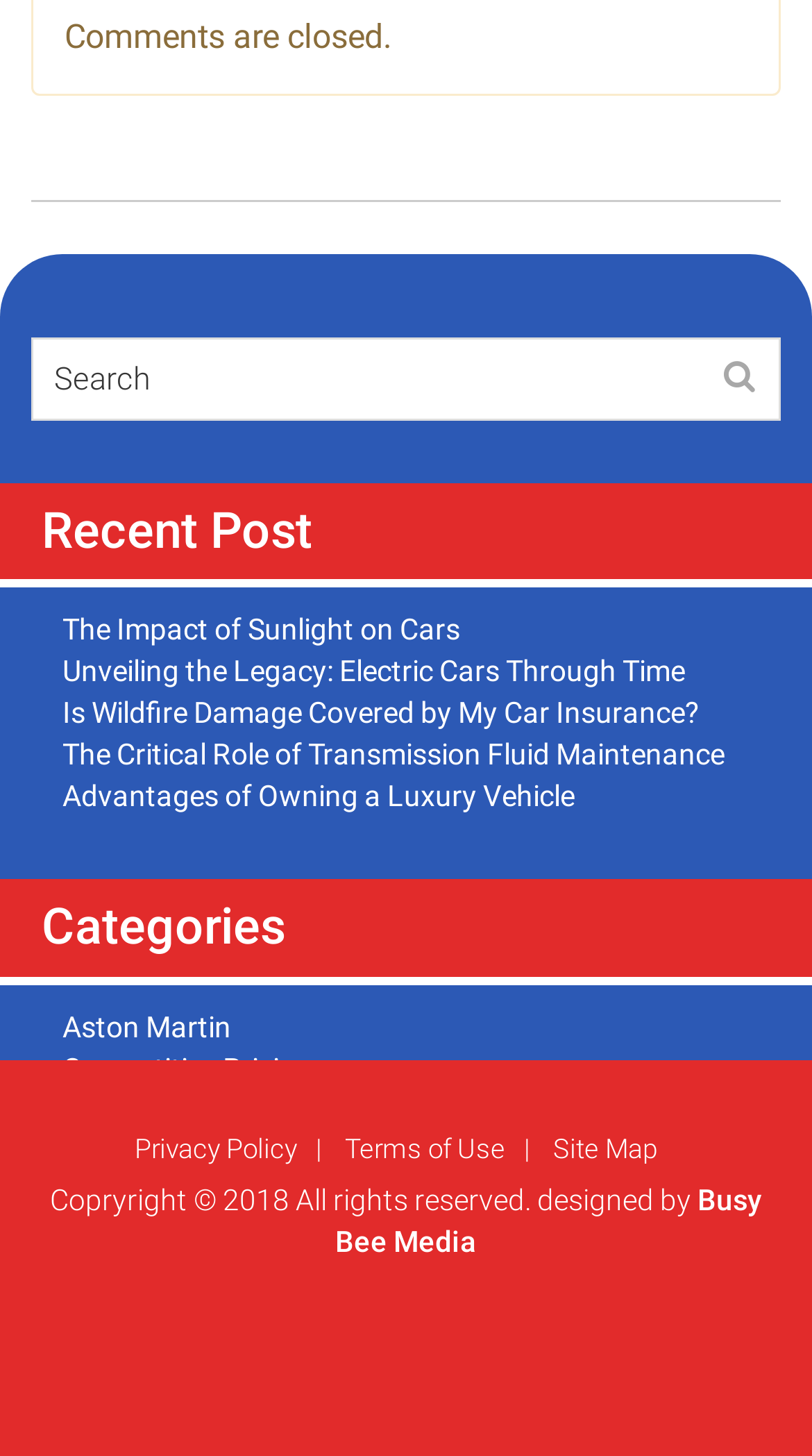How many search elements are there?
Please answer the question with a single word or phrase, referencing the image.

2